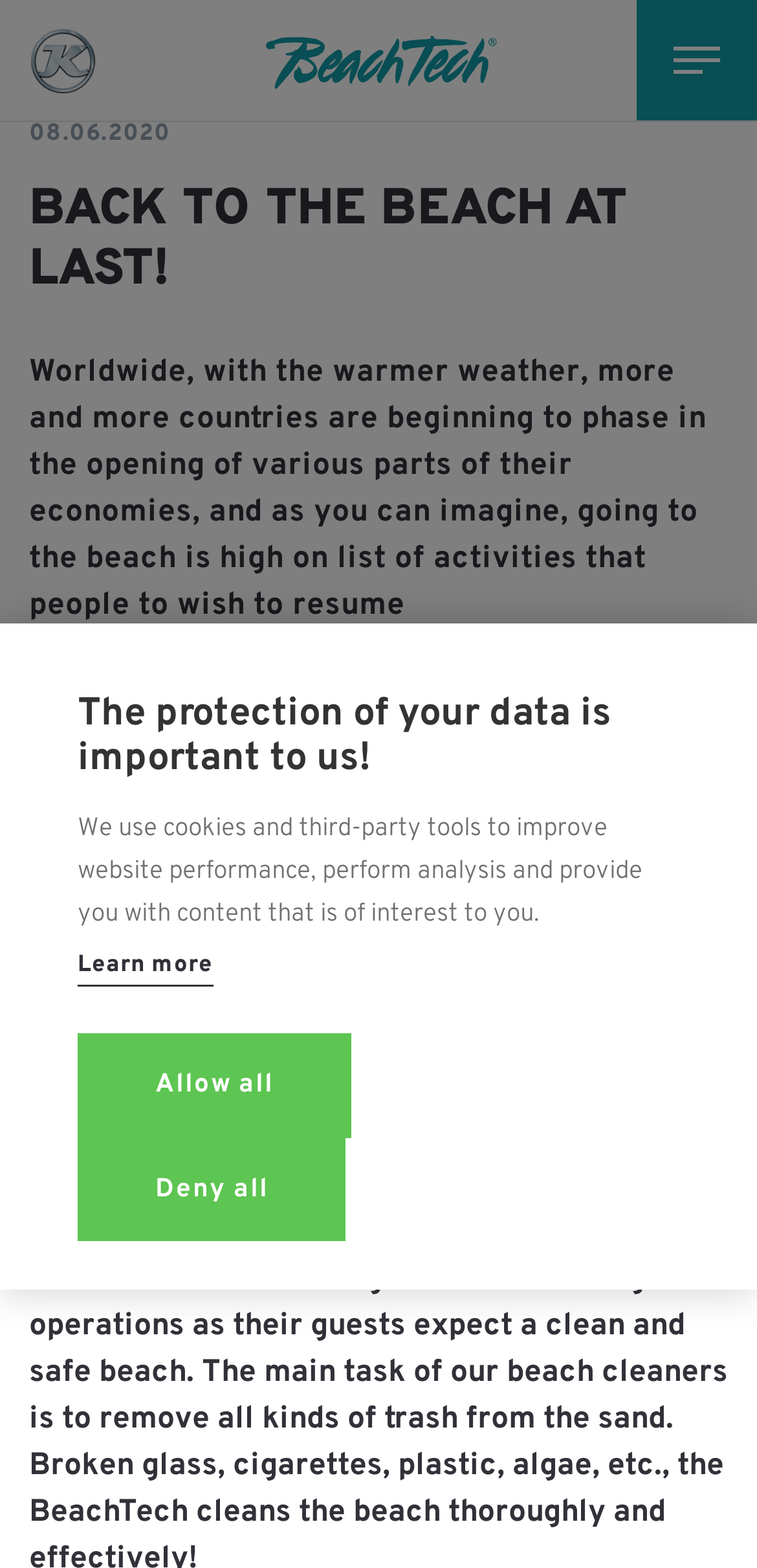Give a detailed account of the webpage.

The webpage appears to be a news article or blog post titled "Back to the beach at last! - 2020 - News - Home - BeachTech". At the top of the page, there is a button on the right side, accompanied by a small image. On the left side, there are two links, each with a small image beside them. 

Below these elements, there is a heading that reads "BACK TO THE BEACH AT LAST!" in a prominent font size. Underneath the heading, there is a date "08.06.2020" and a paragraph of text that discusses the reopening of economies and the desire to resume activities like going to the beach.

Further down the page, there is a large figure that takes up most of the width, containing an image with the caption "Back to the beach at last!". 

At the bottom of the page, there is a dialog box with a message about the protection of user data. The dialog box contains a paragraph of text explaining the use of cookies and third-party tools, followed by a "Learn more" link and two buttons, "Allow all" and "Deny all", which are likely related to cookie preferences.